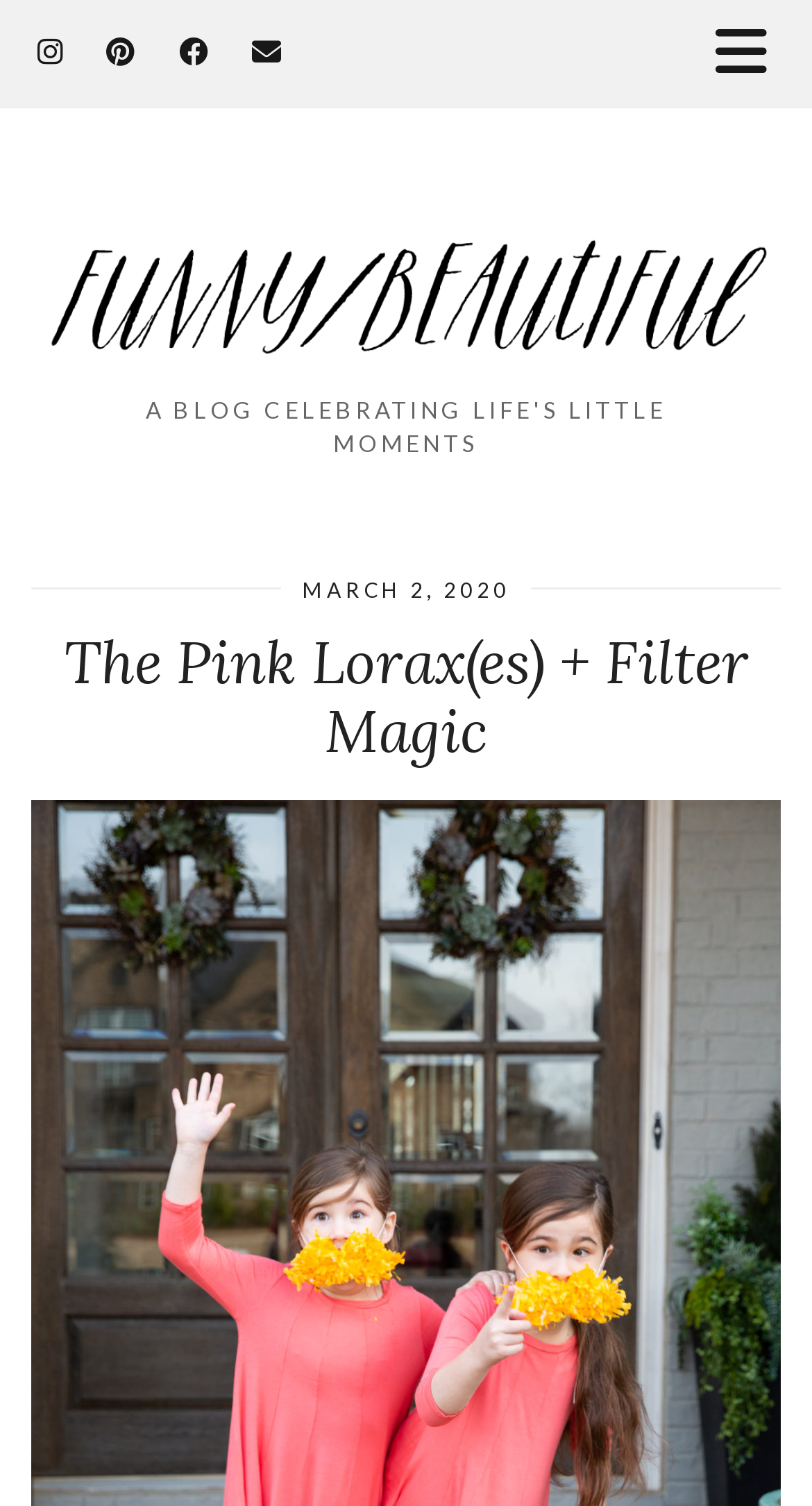Is there an image on the webpage? Please answer the question using a single word or phrase based on the image.

Yes